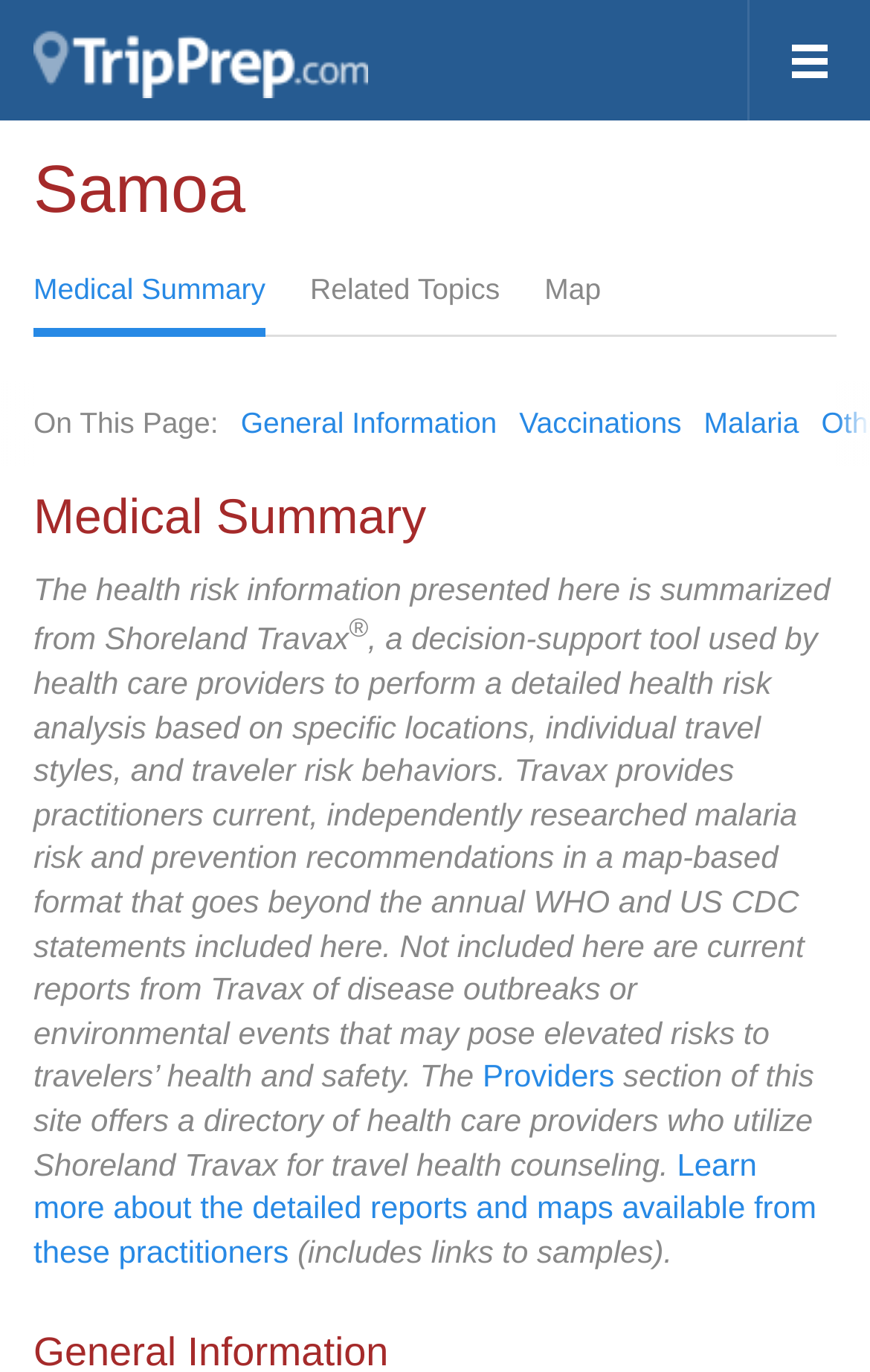Locate the bounding box coordinates of the segment that needs to be clicked to meet this instruction: "View Medical Summary".

[0.038, 0.184, 0.305, 0.246]